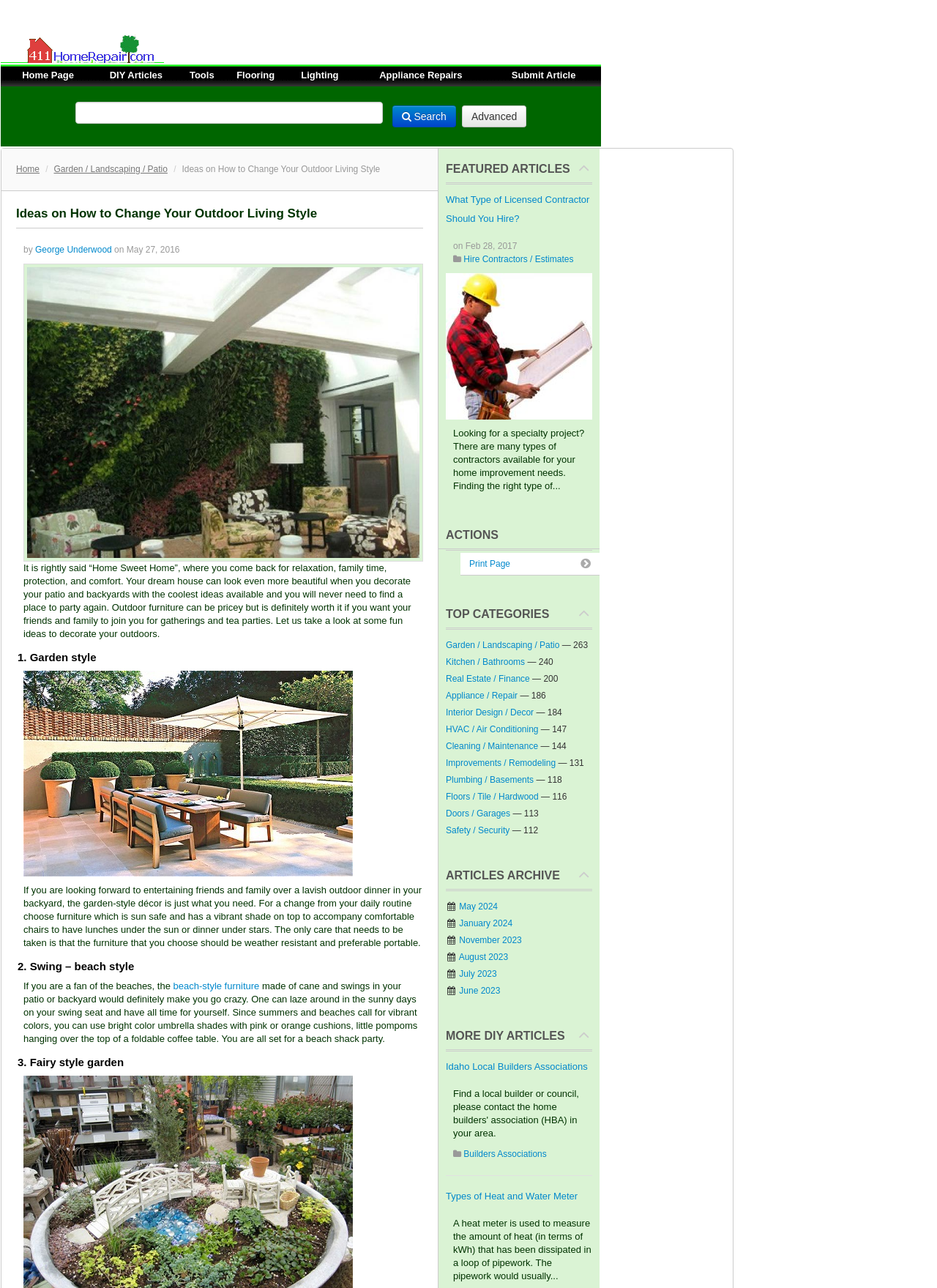Respond to the question below with a single word or phrase: What is the third idea to decorate outdoors?

Fairy style garden